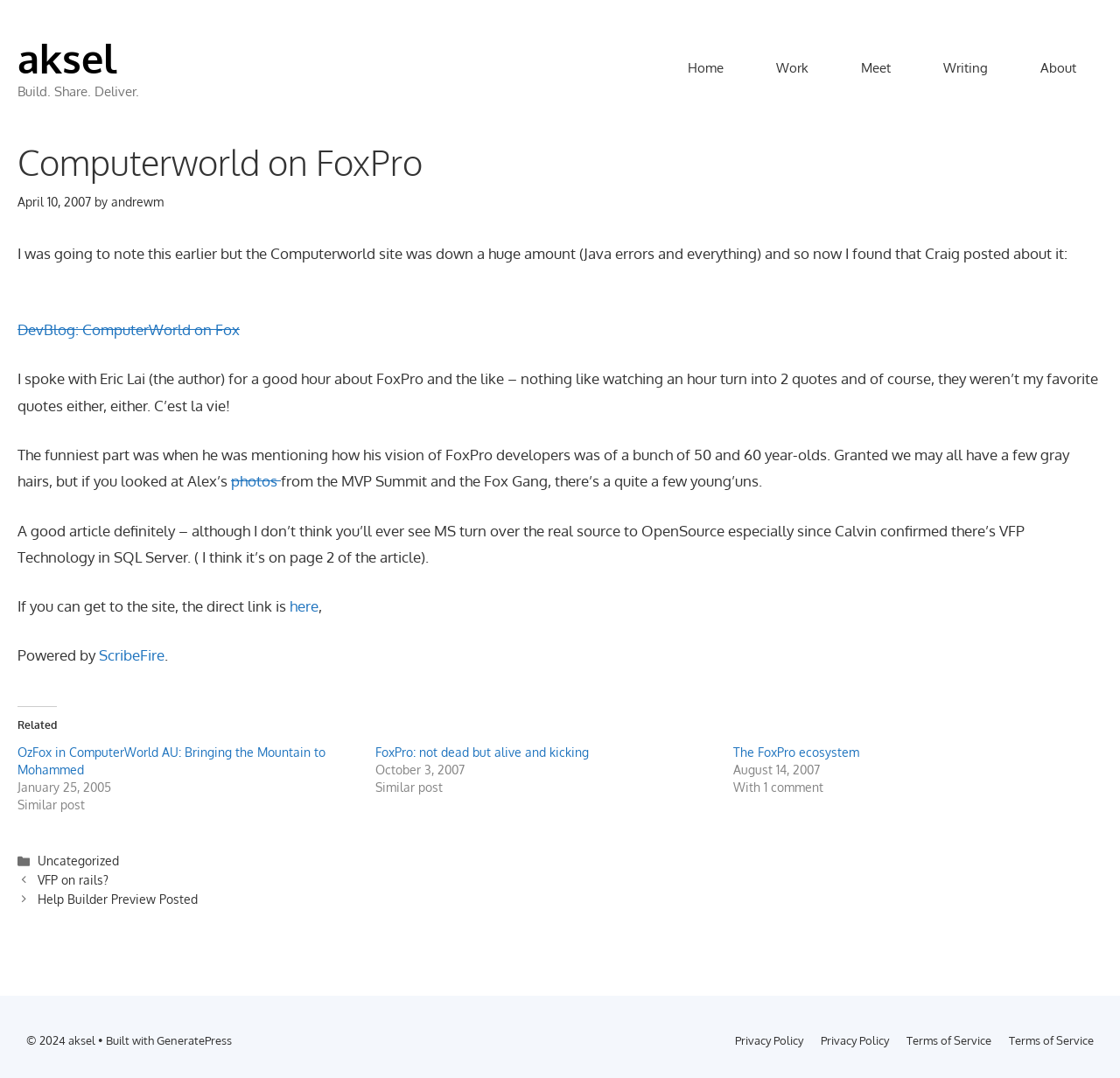Can you specify the bounding box coordinates for the region that should be clicked to fulfill this instruction: "Read the article 'Computerworld on FoxPro'".

[0.016, 0.127, 0.984, 0.196]